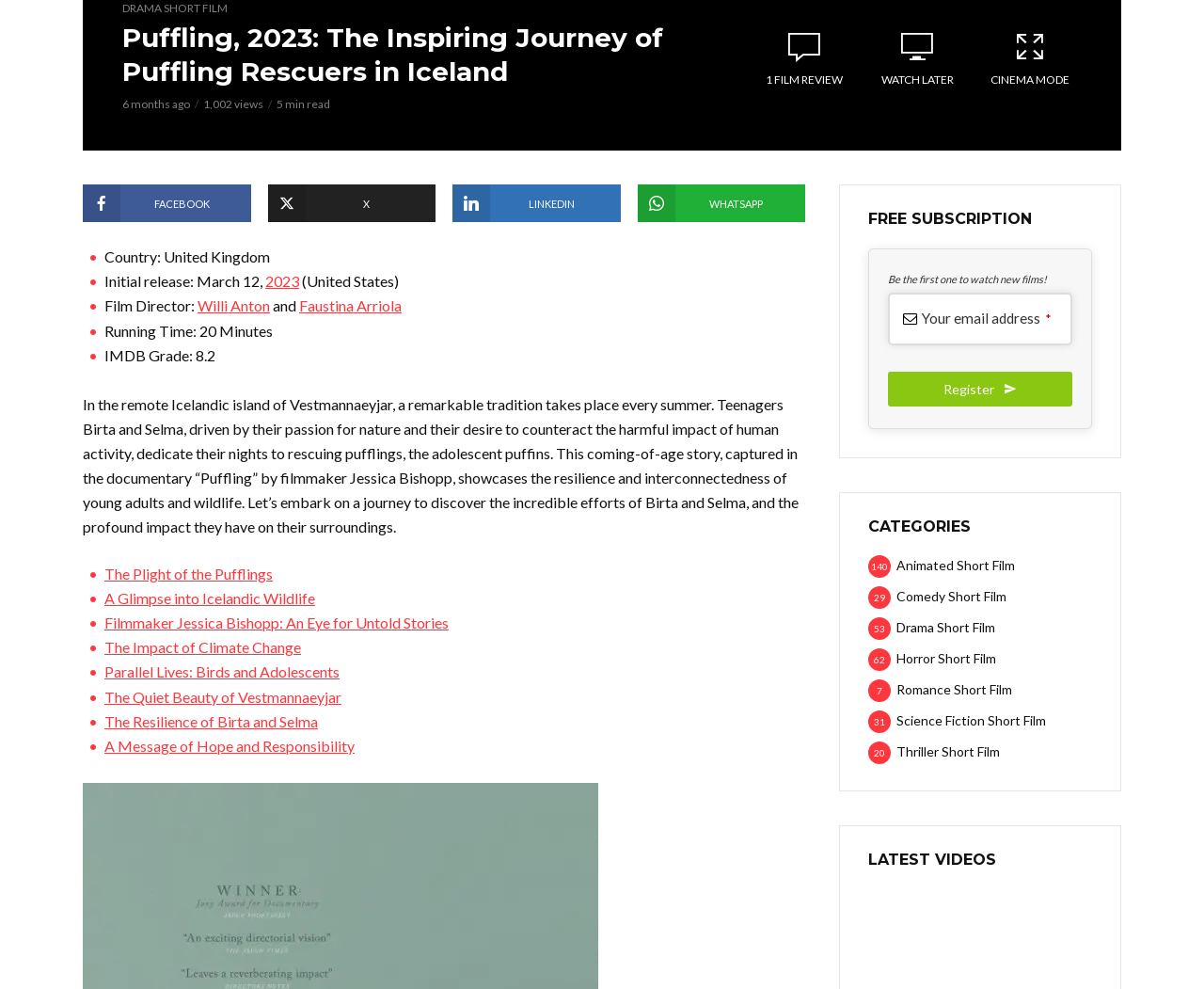Find the bounding box coordinates for the element described here: "Drama Short Film53".

[0.721, 0.648, 0.907, 0.669]